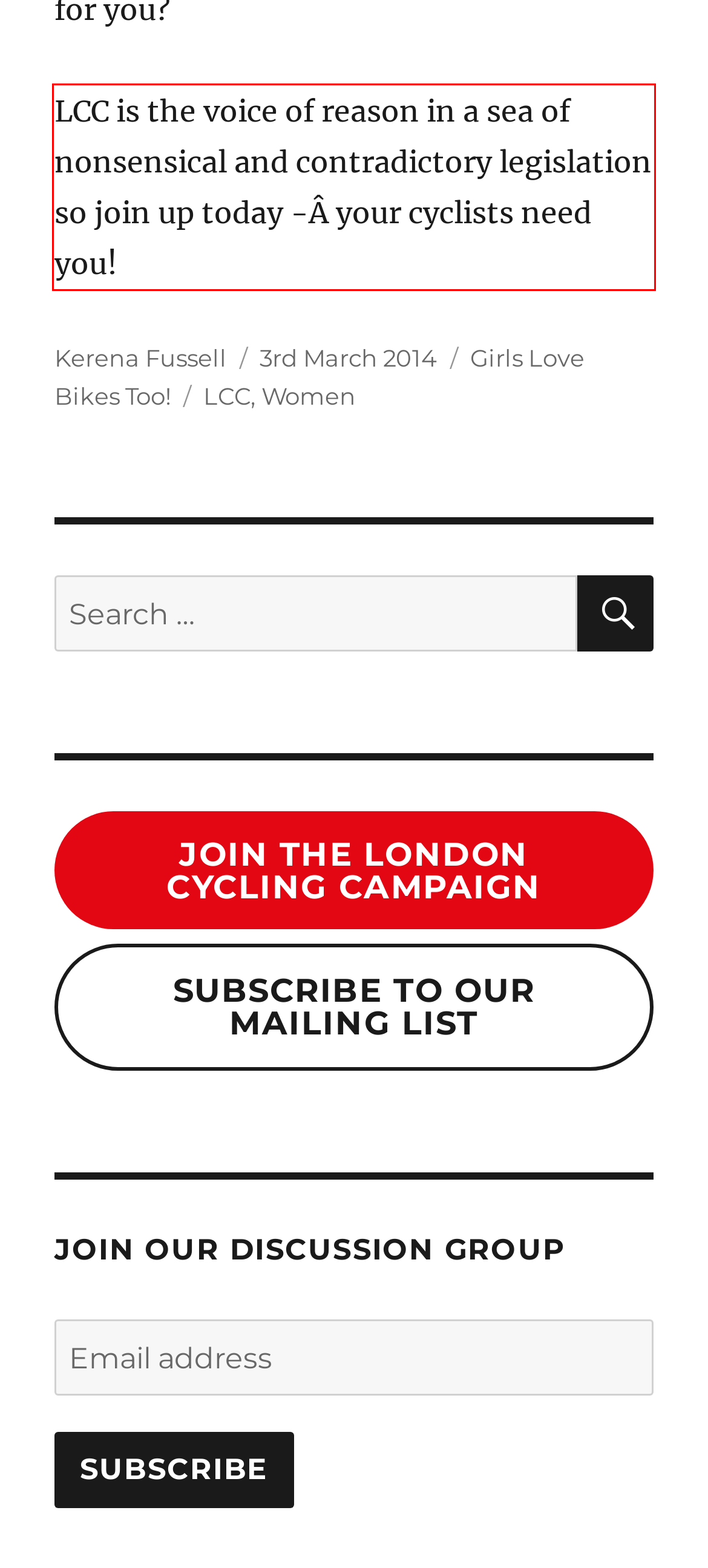From the given screenshot of a webpage, identify the red bounding box and extract the text content within it.

LCC is the voice of reason in a sea of nonsensical and contradictory legislation so join up today -Â your cyclists need you!